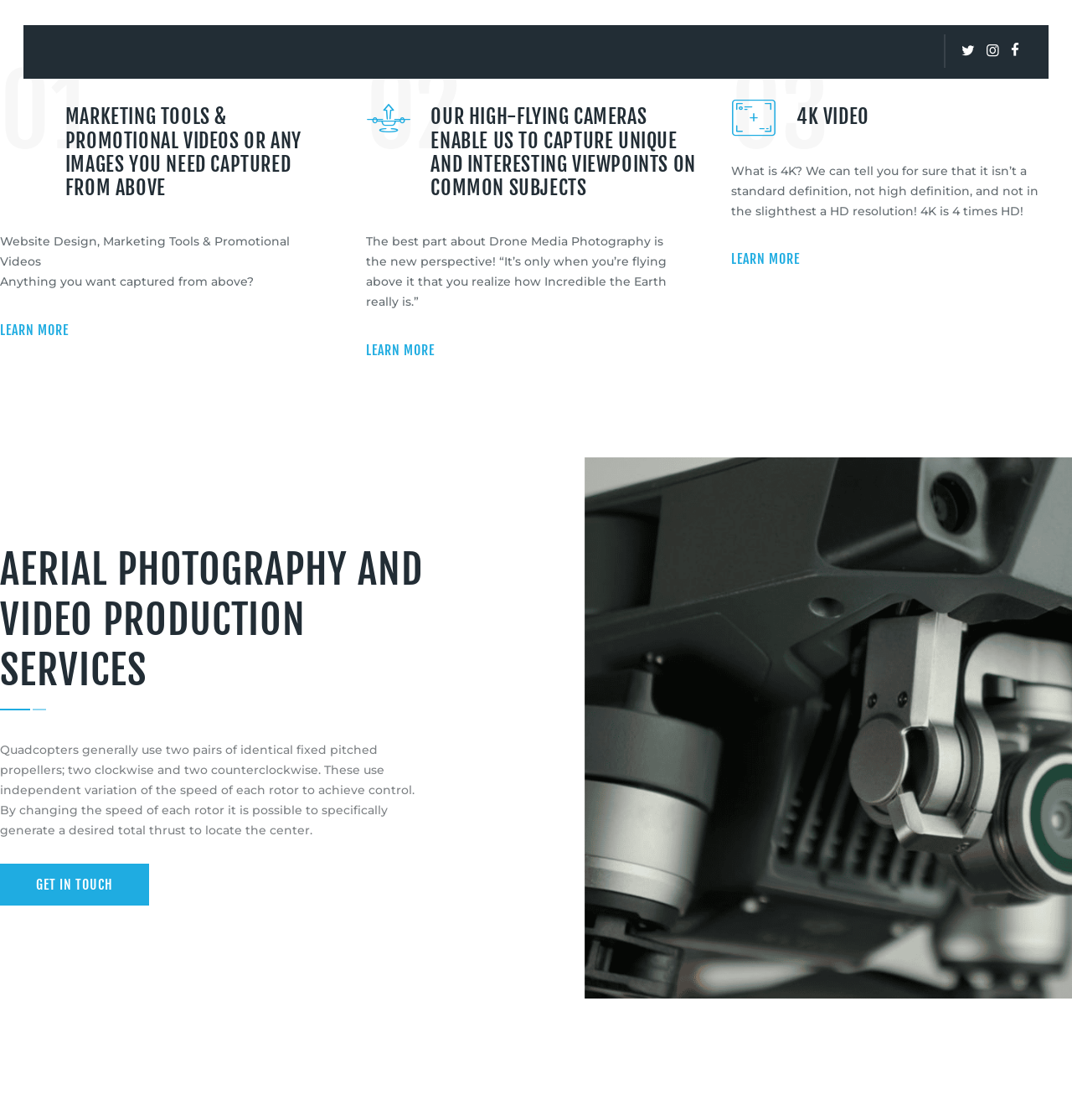Please find and report the bounding box coordinates of the element to click in order to perform the following action: "Get in touch with the company". The coordinates should be expressed as four float numbers between 0 and 1, in the format [left, top, right, bottom].

[0.0, 0.771, 0.139, 0.809]